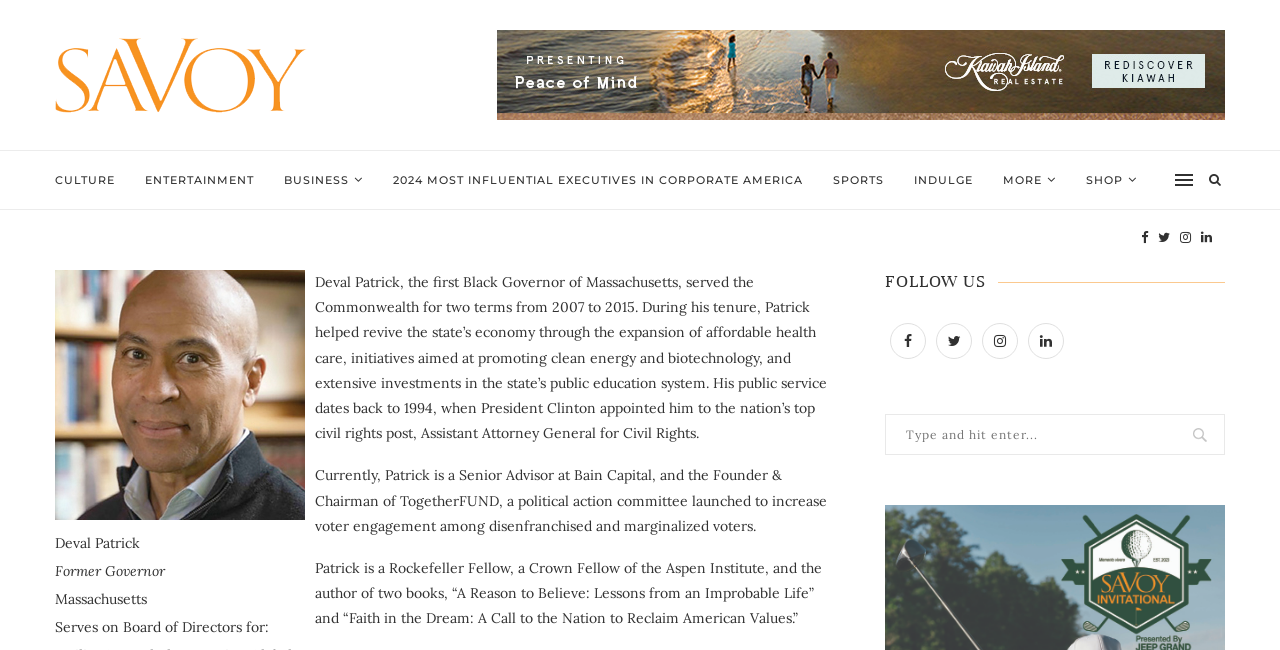Please specify the bounding box coordinates of the region to click in order to perform the following instruction: "Search for something".

[0.691, 0.638, 0.957, 0.701]